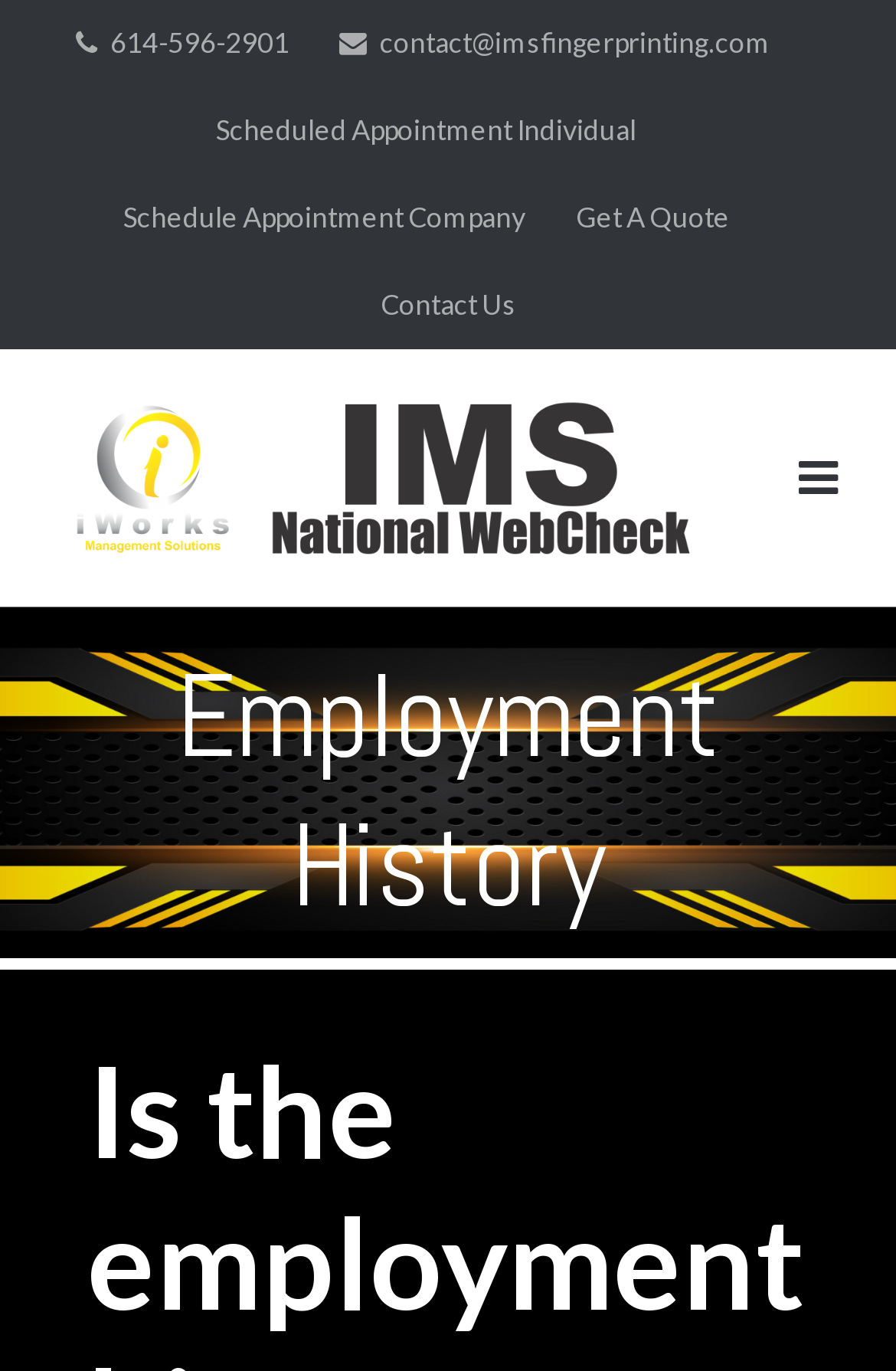What is the main topic of the webpage?
Please answer the question as detailed as possible.

I determined the main topic of the webpage by looking at the heading element with the text 'Employment History'. This heading is prominently displayed on the webpage, indicating that it is the main topic.